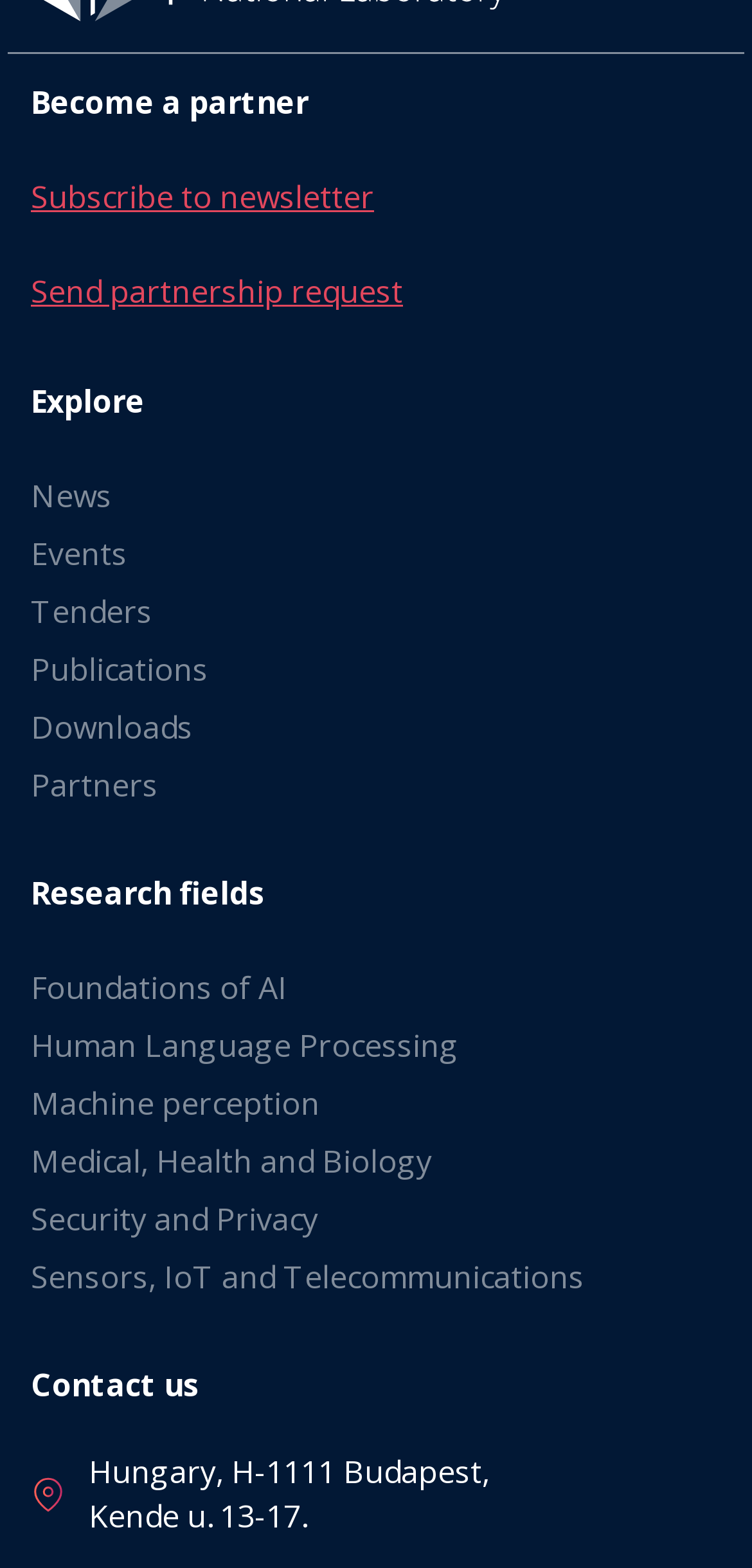Identify and provide the bounding box for the element described by: "Sensors, IoT and Telecommunications".

[0.041, 0.796, 0.959, 0.833]